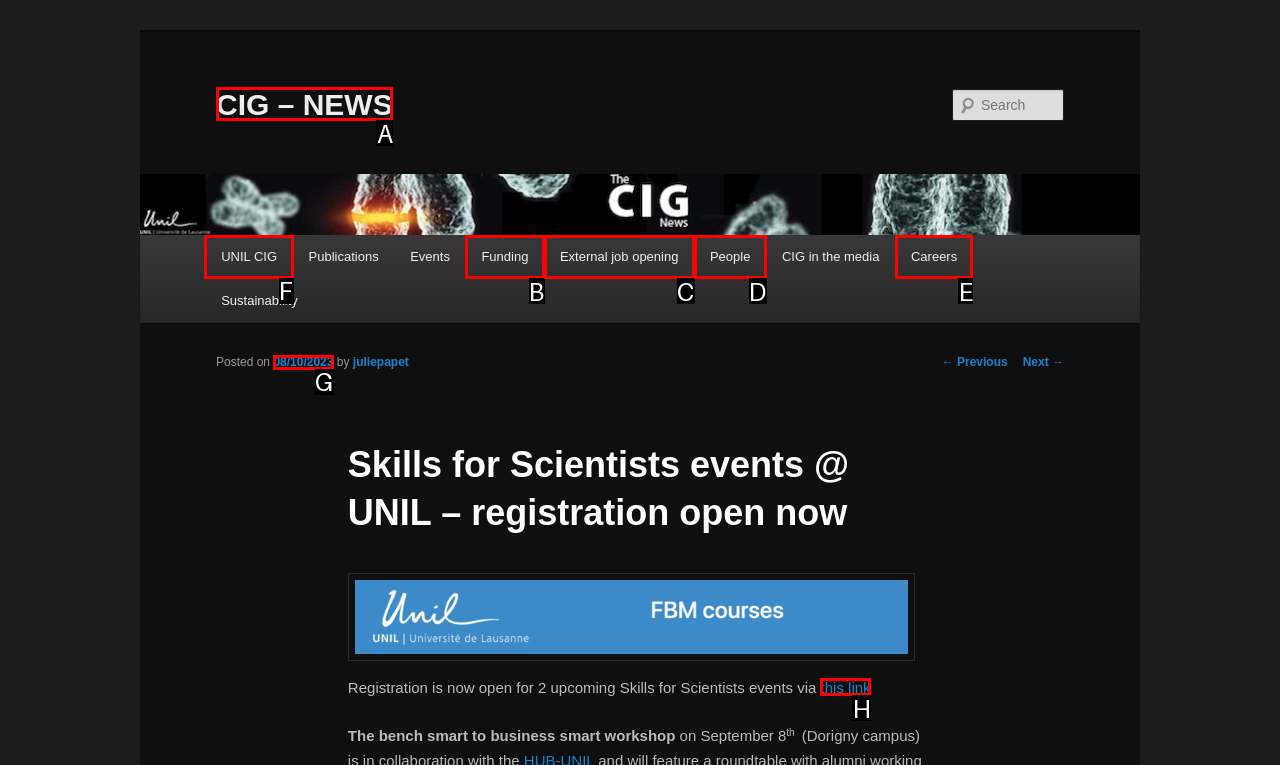From the options shown in the screenshot, tell me which lettered element I need to click to complete the task: Go to UNIL CIG.

F